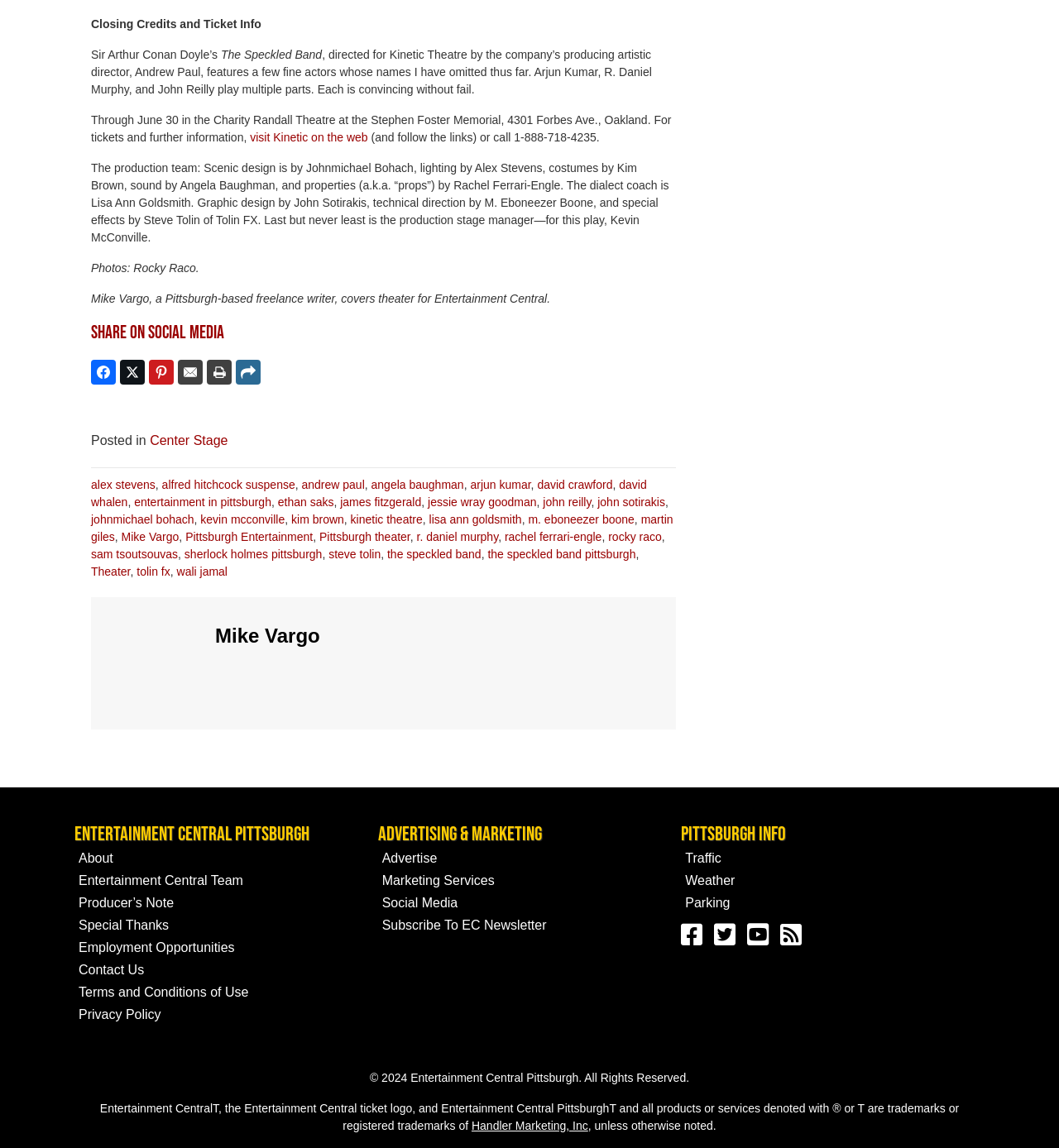Find the UI element described as: "the speckled band pittsburgh" and predict its bounding box coordinates. Ensure the coordinates are four float numbers between 0 and 1, [left, top, right, bottom].

[0.46, 0.477, 0.6, 0.488]